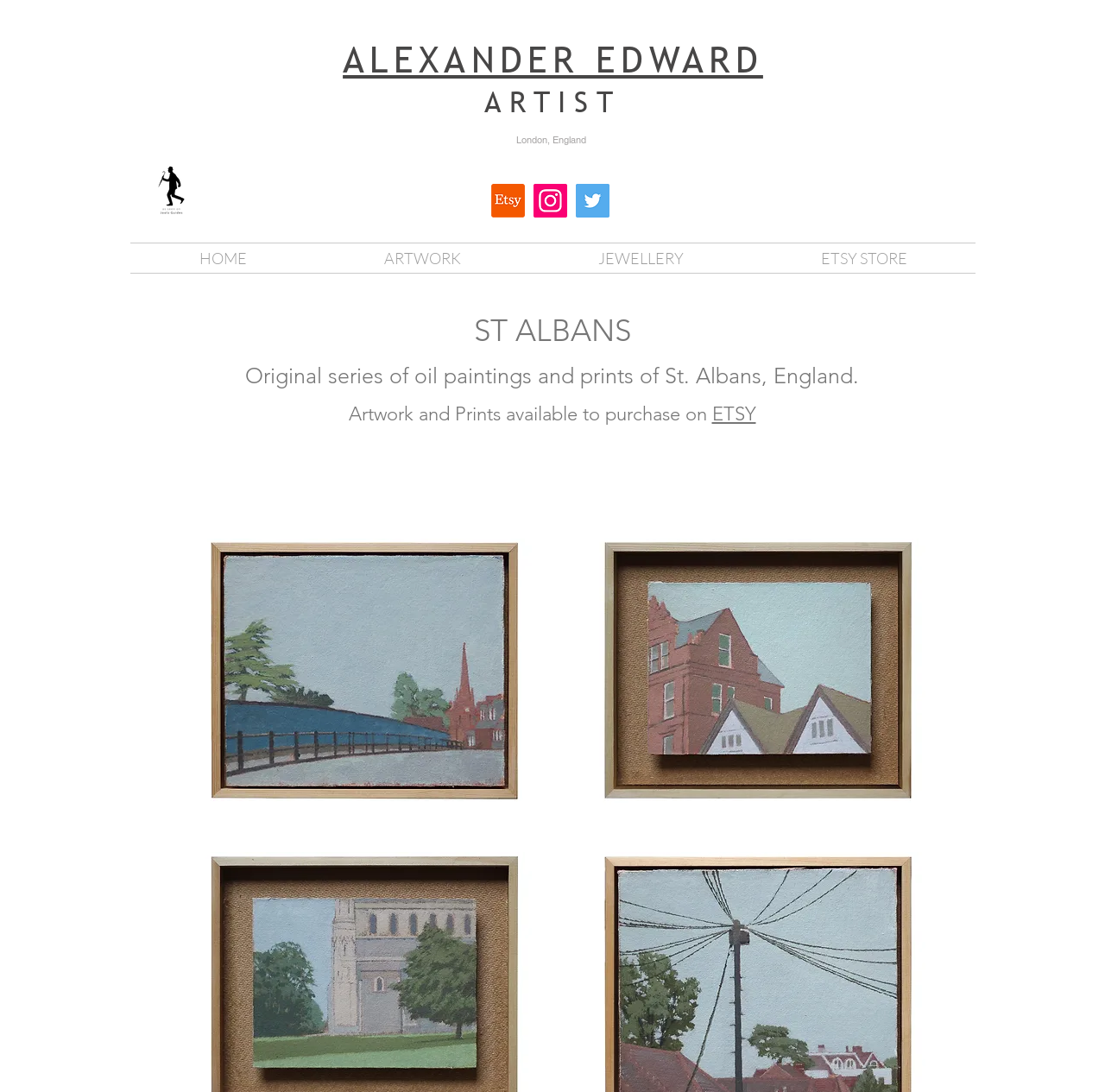Locate the coordinates of the bounding box for the clickable region that fulfills this instruction: "Check Instagram profile".

[0.483, 0.169, 0.513, 0.2]